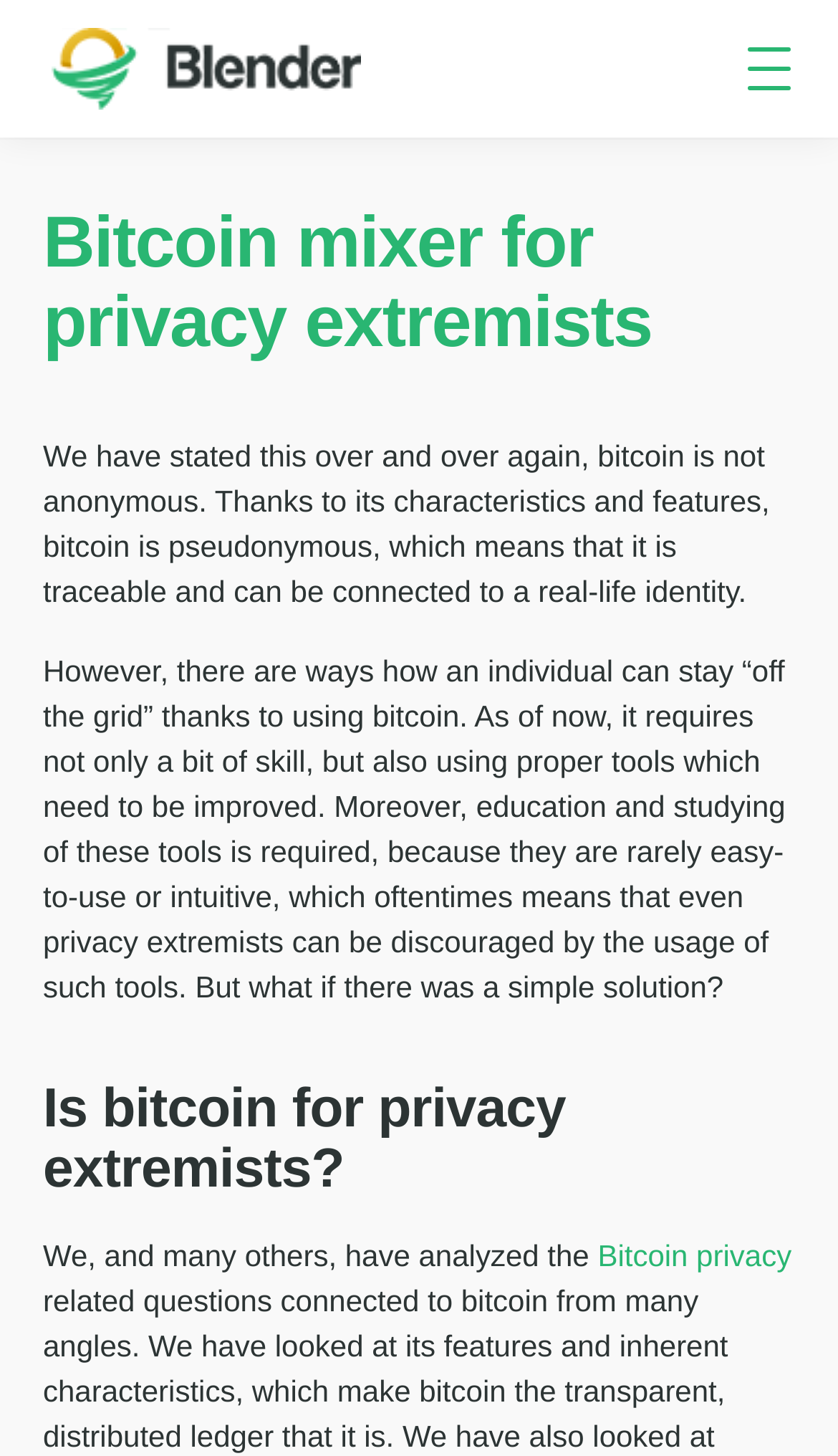Reply to the question with a brief word or phrase: What is the purpose of the Bitcoin mixer?

Anonymize Bitcoin transactions